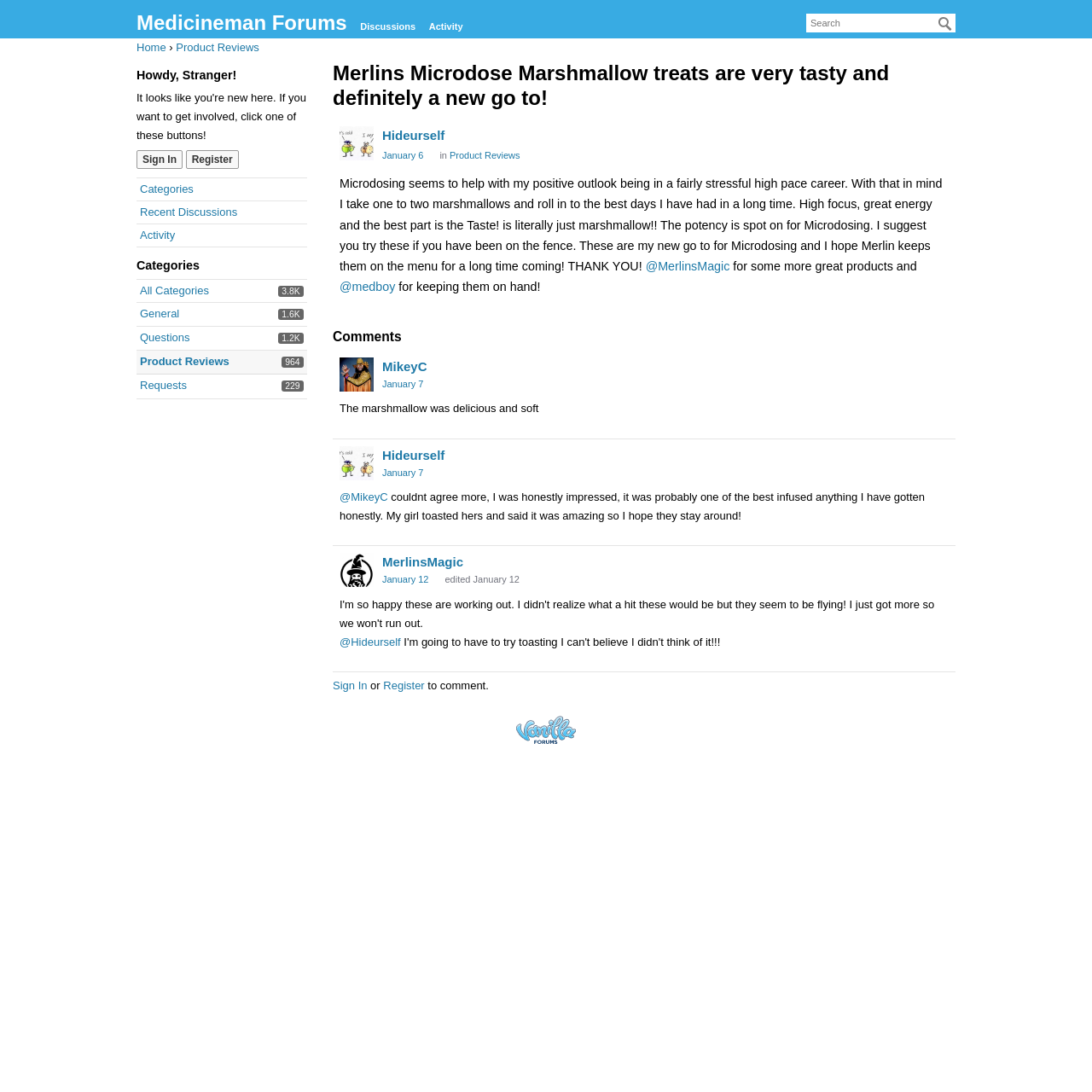What is the name of the forum?
Look at the image and construct a detailed response to the question.

The name of the forum can be found at the top of the webpage, where it says 'Merlins Microdose Marshmallow treats are very tasty and definitely a new go to! — Medicineman Forums'.